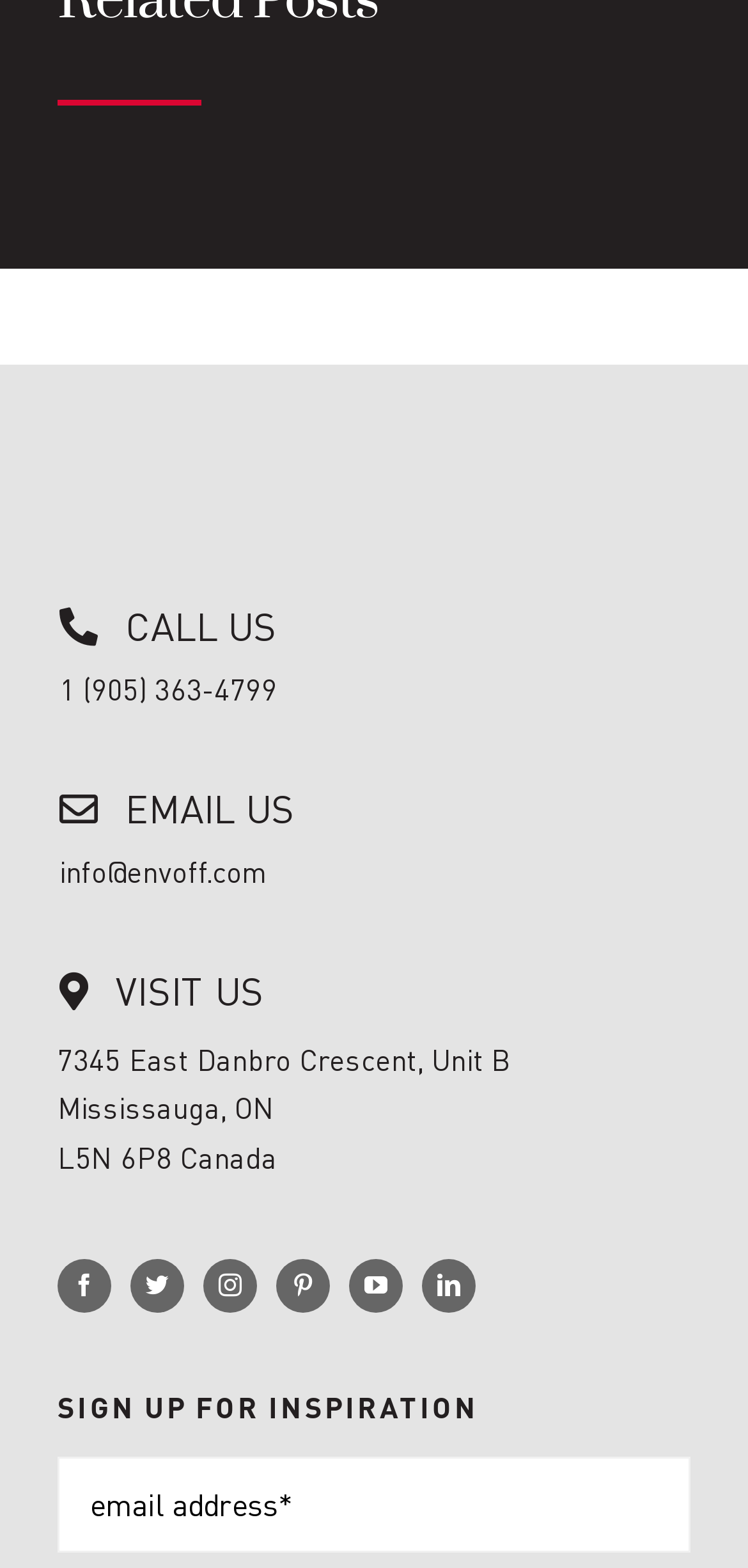Please determine the bounding box coordinates of the area that needs to be clicked to complete this task: 'click the second link'. The coordinates must be four float numbers between 0 and 1, formatted as [left, top, right, bottom].

None